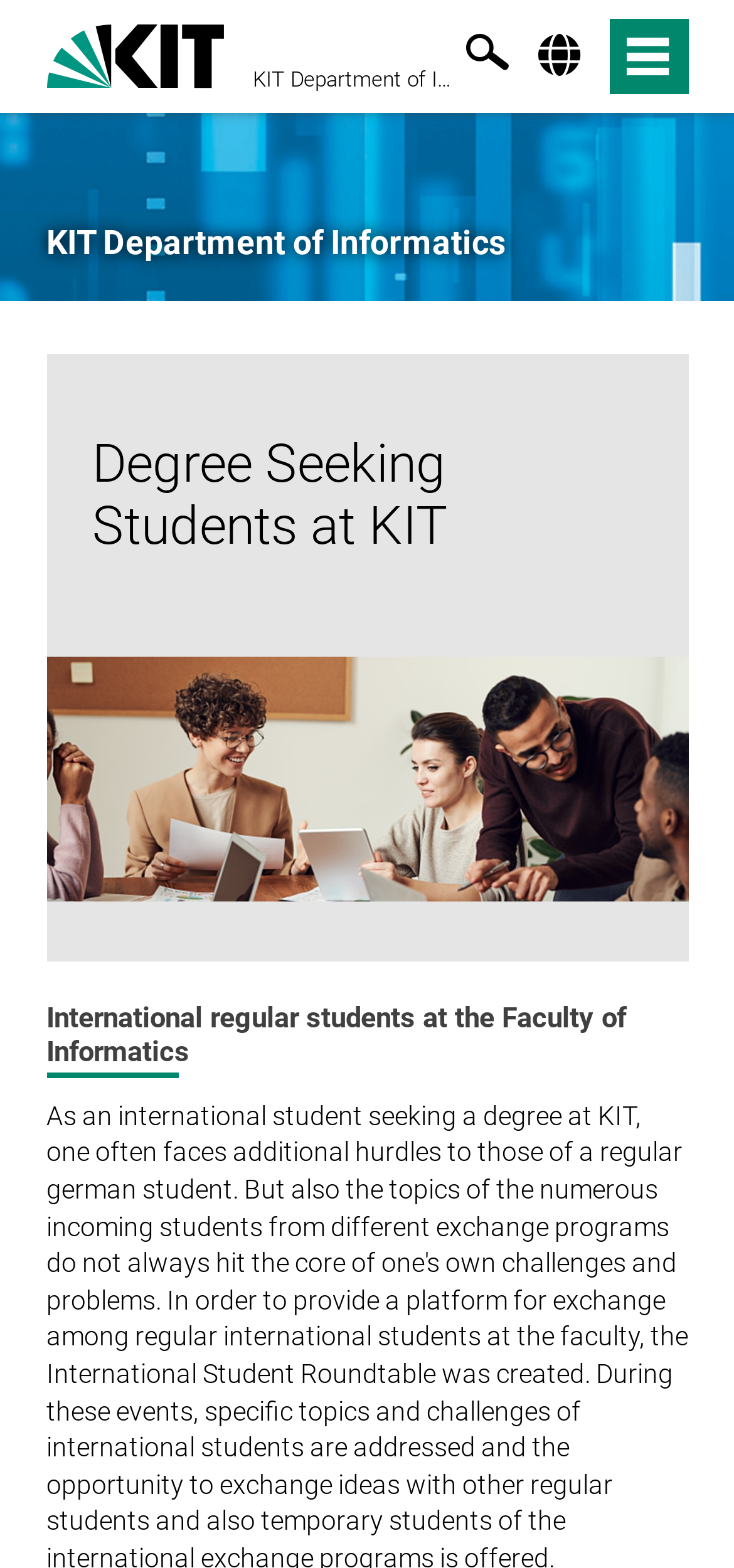Refer to the image and provide an in-depth answer to the question:
What is the name of the institution?

The name of the institution can be found in the top-left corner of the webpage, where the logo 'KIT - Karlsruhe Institute of Technology' is displayed.